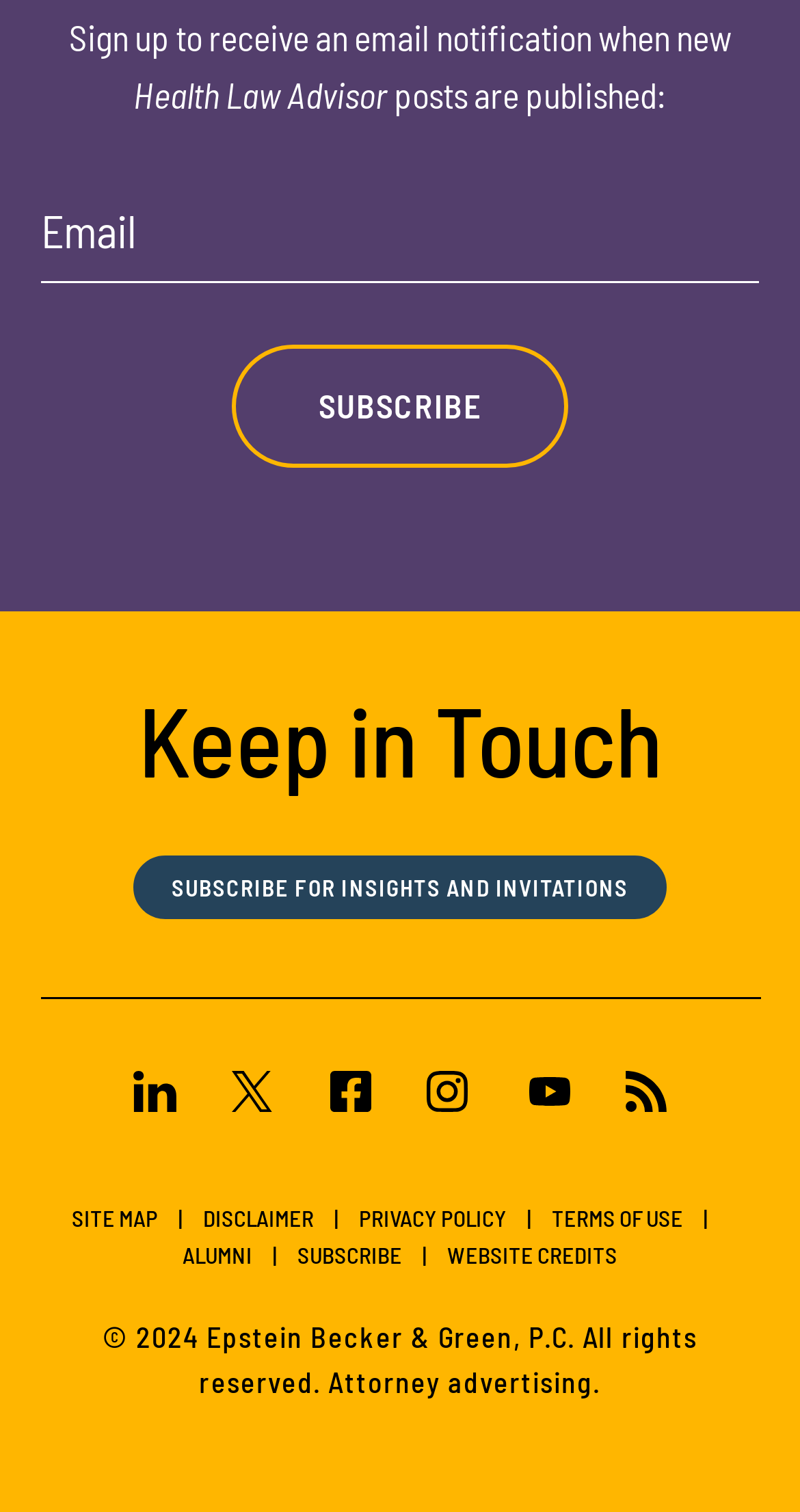Refer to the element description crowderdeats_flowershop@aol.com and identify the corresponding bounding box in the screenshot. Format the coordinates as (top-left x, top-left y, bottom-right x, bottom-right y) with values in the range of 0 to 1.

None